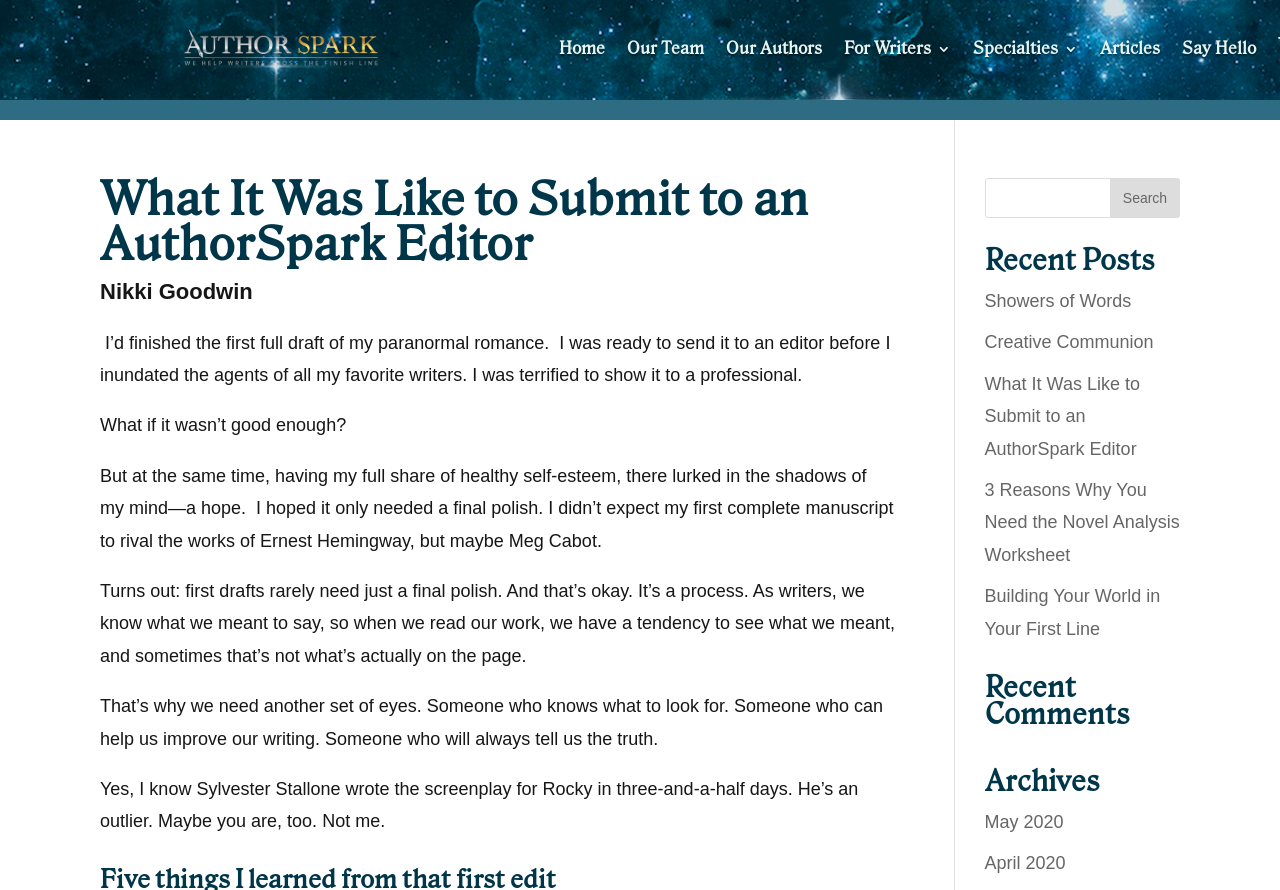Give a detailed account of the webpage.

This webpage is about AuthorSpark.org, a platform that provides editing services for writers. At the top of the page, there is a navigation menu with seven links: "Home", "Our Team", "Our Authors", "For Writers 3", "Specialties 3", "Articles", and "Say Hello". 

Below the navigation menu, there is a heading that reads "What It Was Like to Submit to an AuthorSpark Editor". This is followed by a series of paragraphs written by Nikki Goodwin, who shares her experience of submitting her manuscript to an editor. The text describes her initial fears and hopes, and how the editing process helped her improve her writing.

On the right side of the page, there is a search bar with a textbox and a "Search" button. Below the search bar, there are three sections: "Recent Posts", "Recent Comments", and "Archives". The "Recent Posts" section lists five article titles, including the one being read, "What It Was Like to Submit to an AuthorSpark Editor". The "Recent Comments" section is empty, and the "Archives" section lists two months, May 2020 and April 2020, with links to their respective archives.